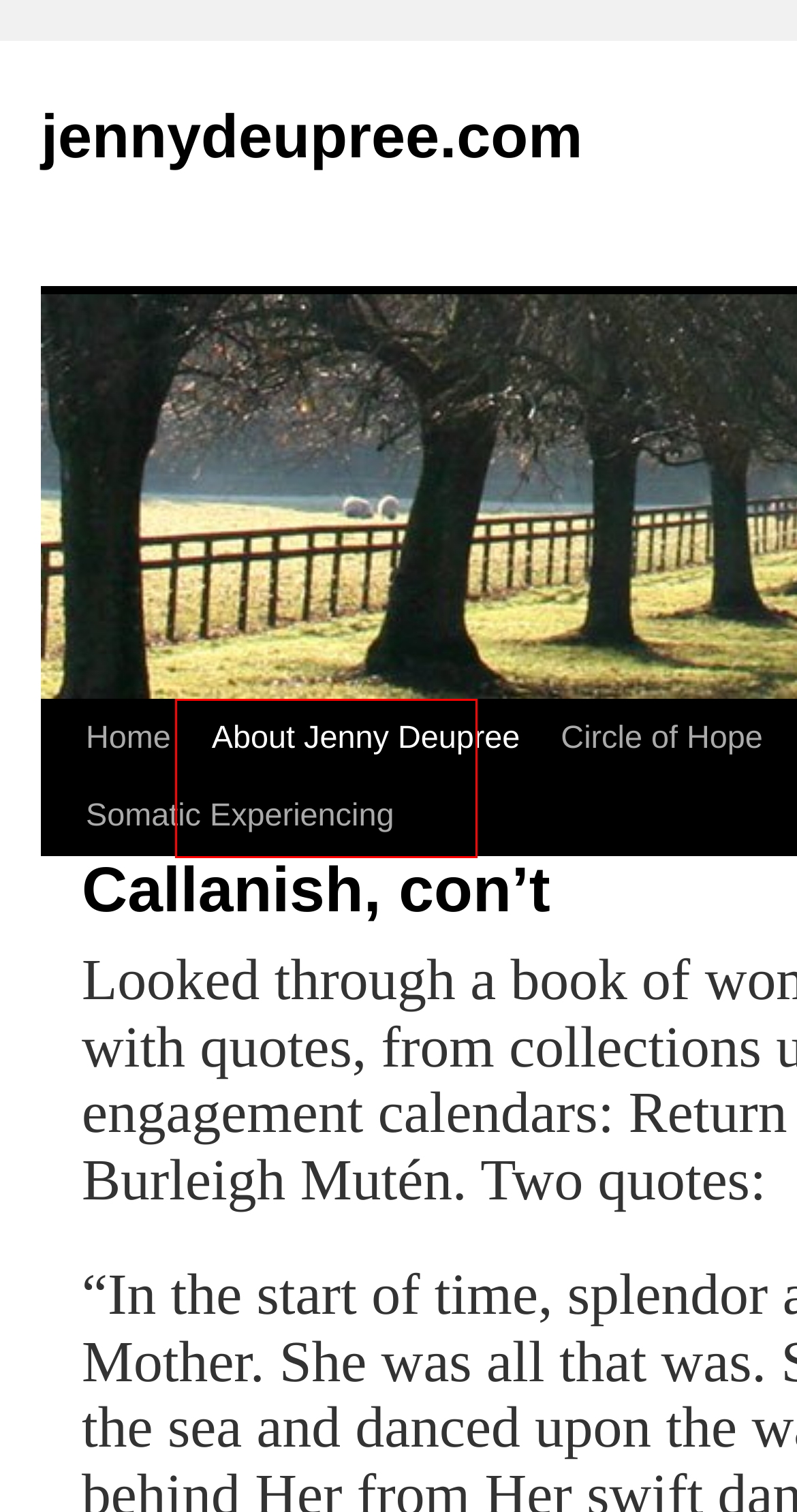Inspect the provided webpage screenshot, concentrating on the element within the red bounding box. Select the description that best represents the new webpage after you click the highlighted element. Here are the candidates:
A. February | 2024 | jennydeupree.com
B. About Jenny Deupree | jennydeupree.com
C. October | 2010 | jennydeupree.com
D. jennydeupree.com | Healing From PTSD
E. Circle of Hope | jennydeupree.com
F. Paintings | jennydeupree.com
G. April | 2016 | jennydeupree.com
H. March | 2018 | jennydeupree.com

B